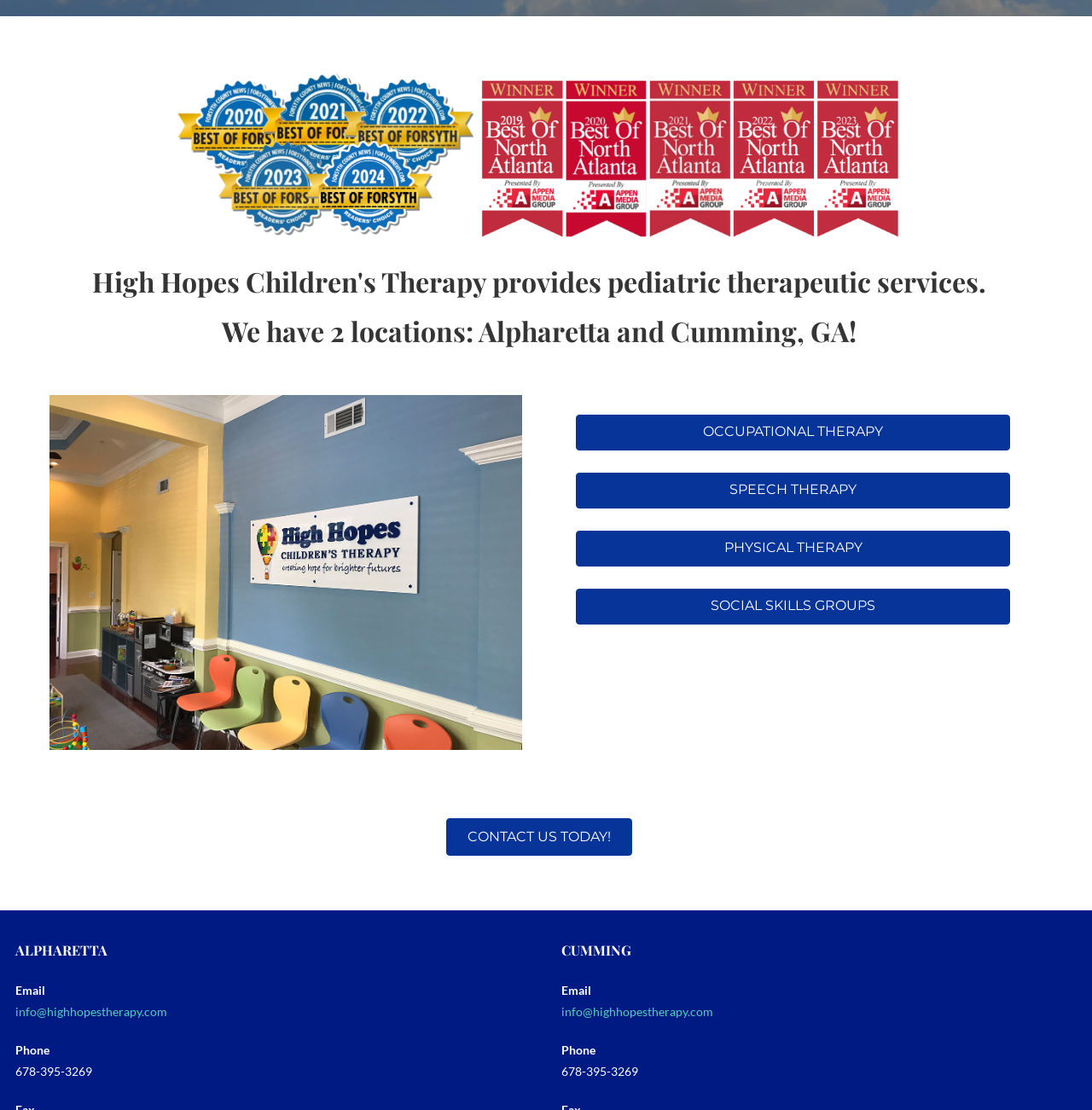Using the description: "PHYSICAL THERAPY", identify the bounding box of the corresponding UI element in the screenshot.

[0.528, 0.478, 0.925, 0.511]